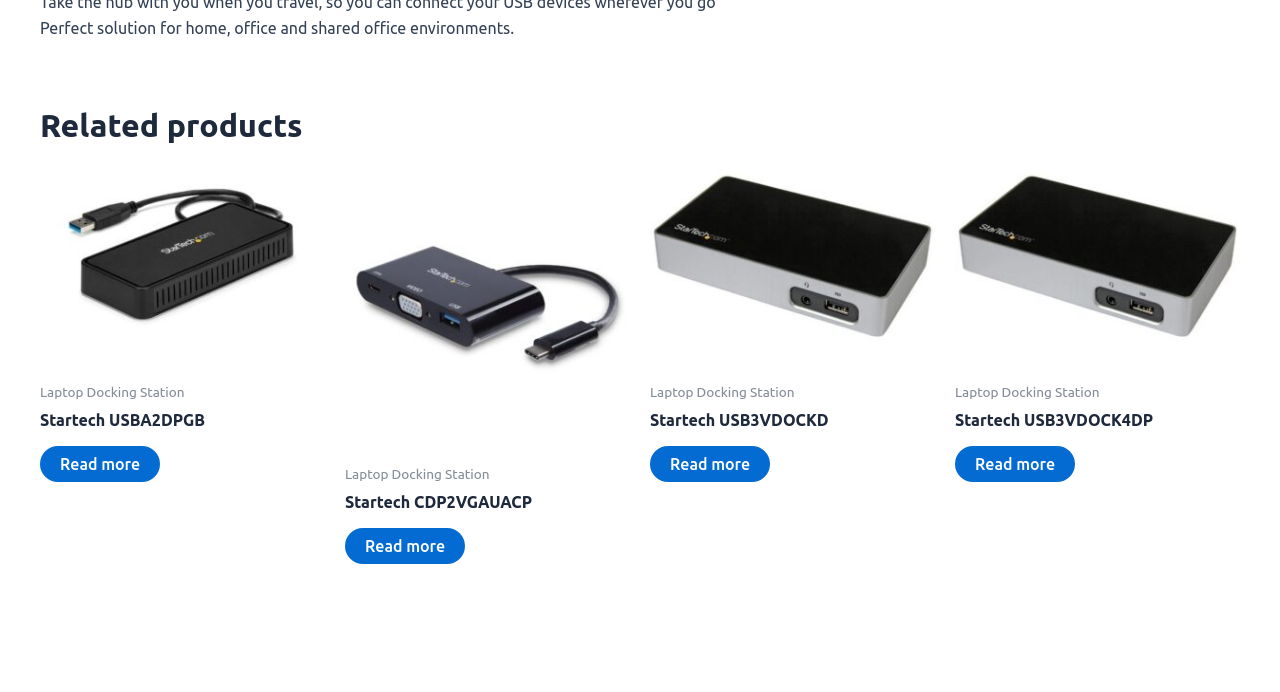Answer the question with a single word or phrase: 
What is the main purpose of the products listed?

Laptop docking stations